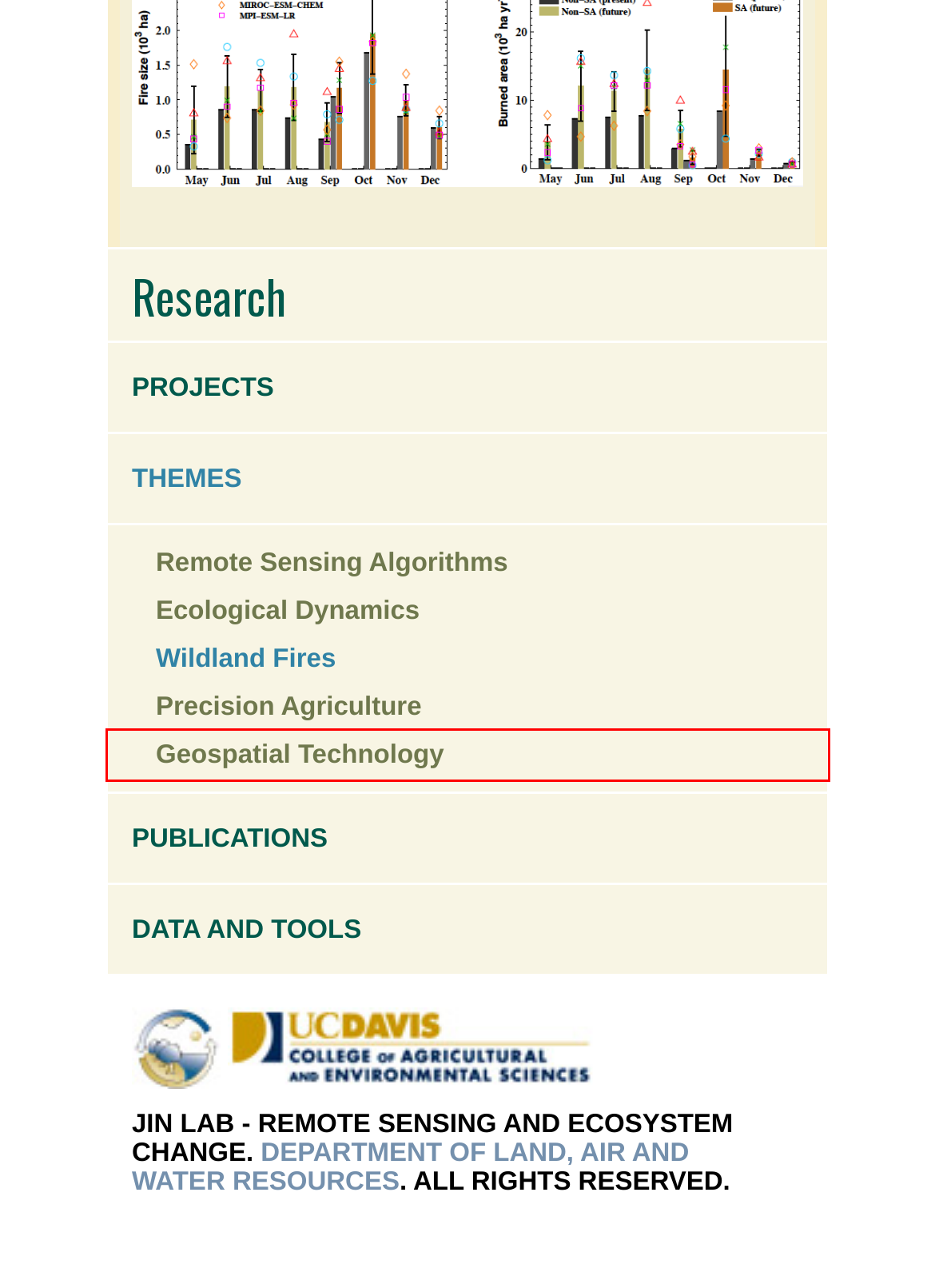Analyze the screenshot of a webpage that features a red rectangle bounding box. Pick the webpage description that best matches the new webpage you would see after clicking on the element within the red bounding box. Here are the candidates:
A. Teaching :: Jin Lab - Remote Sensing and Ecosystem Change
B. Publications :: Jin Lab - Remote Sensing and Ecosystem Change
C. Home :: Jin Lab - Remote Sensing and Ecosystem Change
D. Home :: Department of Land, Air and Water Resources - UC Davis
E. Remote Sensing Algorithms :: Jin Lab - Remote Sensing and Ecosystem Change
F. Principle Investigator :: Jin Lab - Remote Sensing and Ecosystem Change
G. Outreach :: Jin Lab - Remote Sensing and Ecosystem Change
H. Geospatial Technology :: Jin Lab - Remote Sensing and Ecosystem Change

H